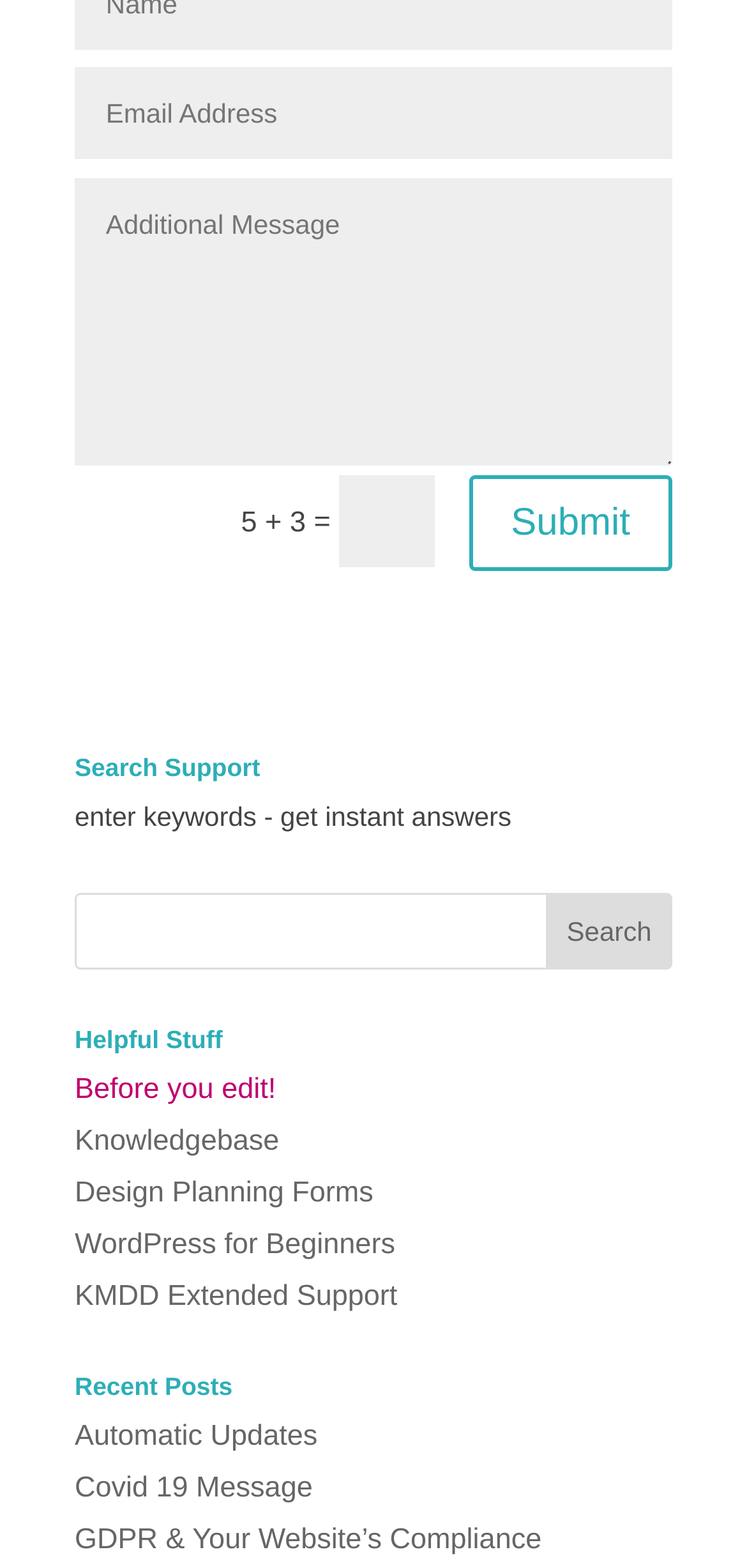What is the purpose of the 'Search Support' section?
Refer to the image and offer an in-depth and detailed answer to the question.

I analyzed the 'Search Support' section, which contains a search bar and a submit button, and inferred that its purpose is to allow users to search for answers or keywords and get instant results.